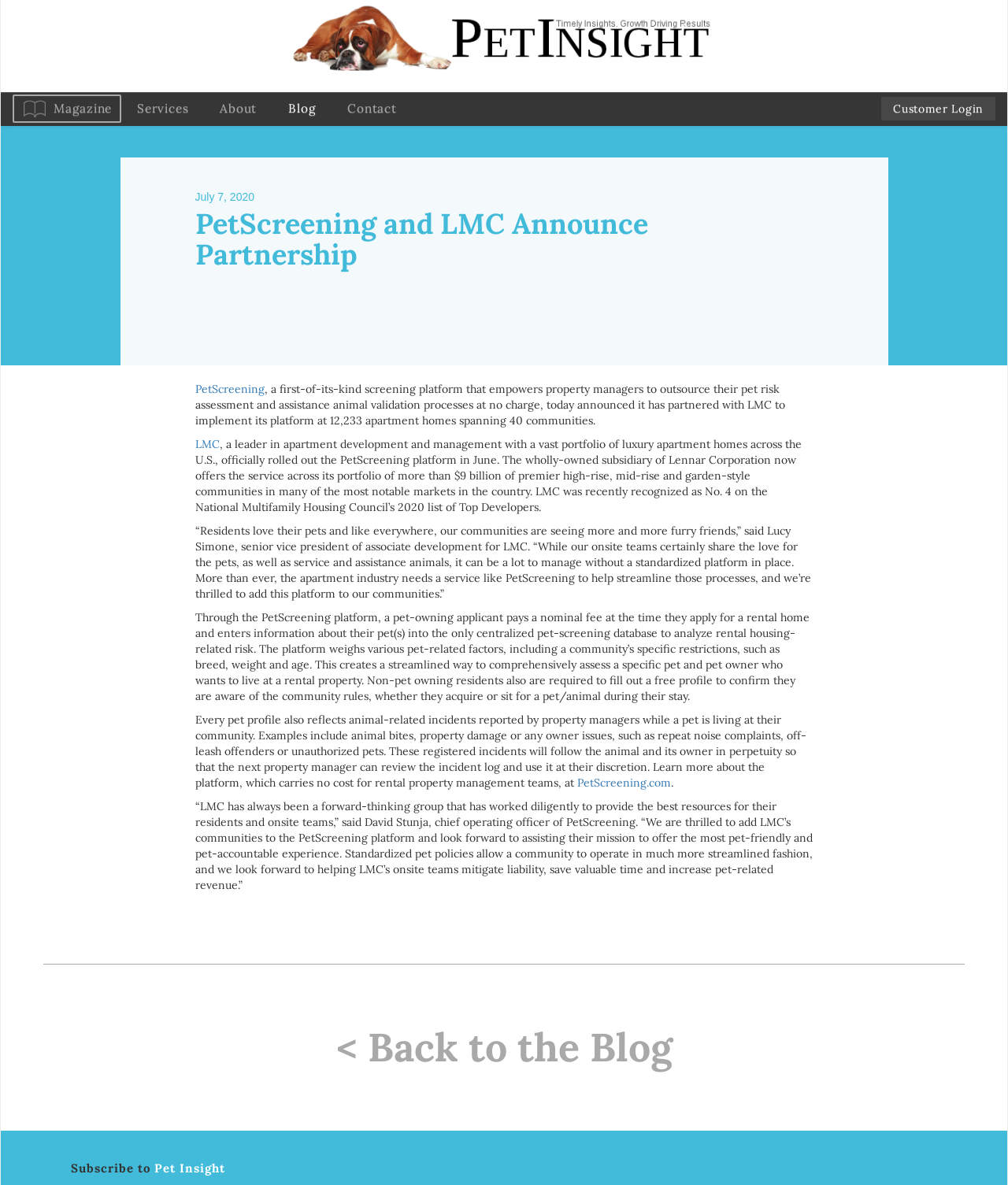Locate the bounding box of the UI element defined by this description: "Pet Insight". The coordinates should be given as four float numbers between 0 and 1, formatted as [left, top, right, bottom].

[0.285, 0.032, 0.715, 0.044]